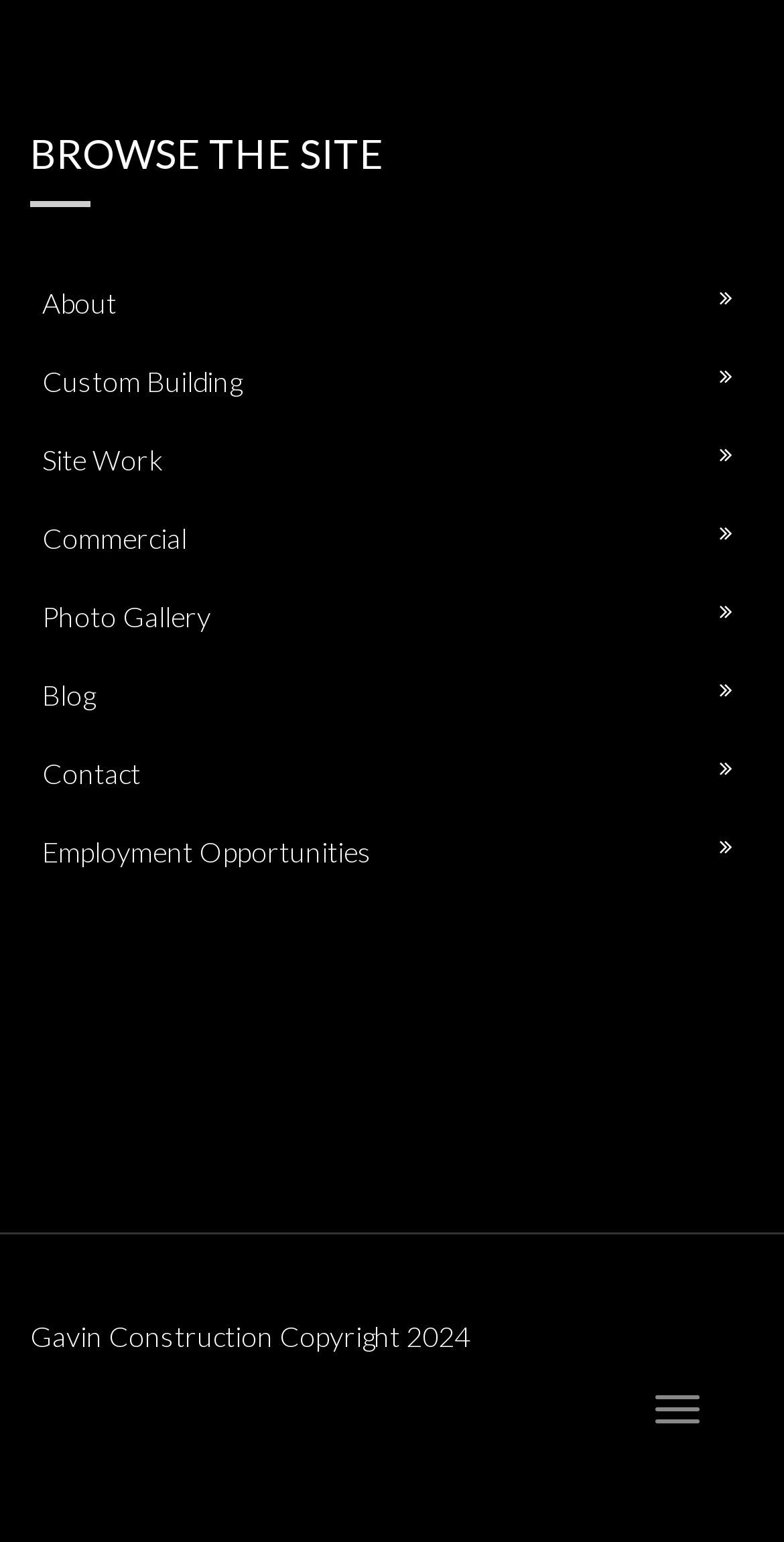Can you provide the bounding box coordinates for the element that should be clicked to implement the instruction: "Toggle navigation"?

[0.808, 0.892, 0.921, 0.936]